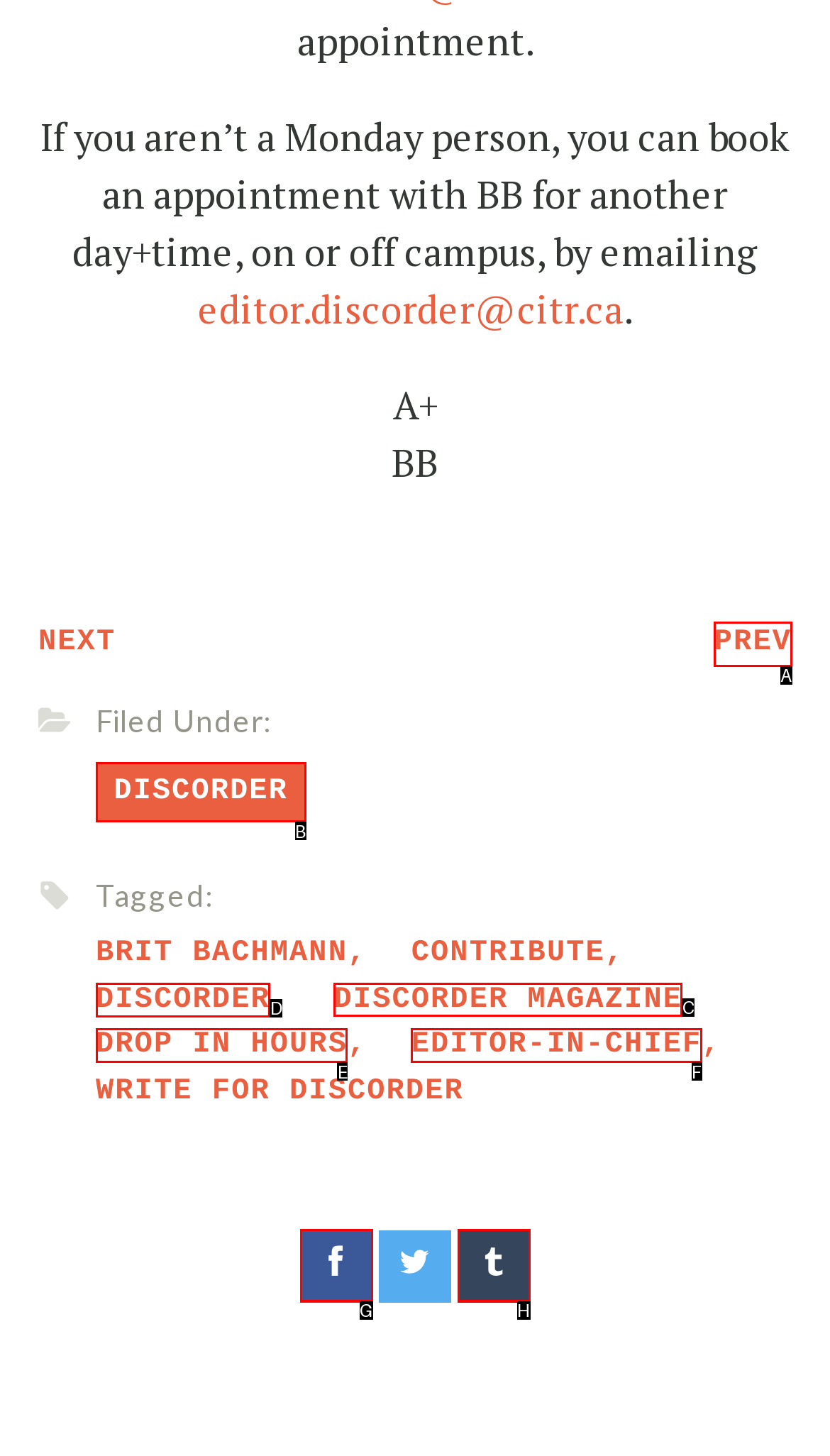Tell me which one HTML element I should click to complete the following instruction: View DISCORDER magazine
Answer with the option's letter from the given choices directly.

C